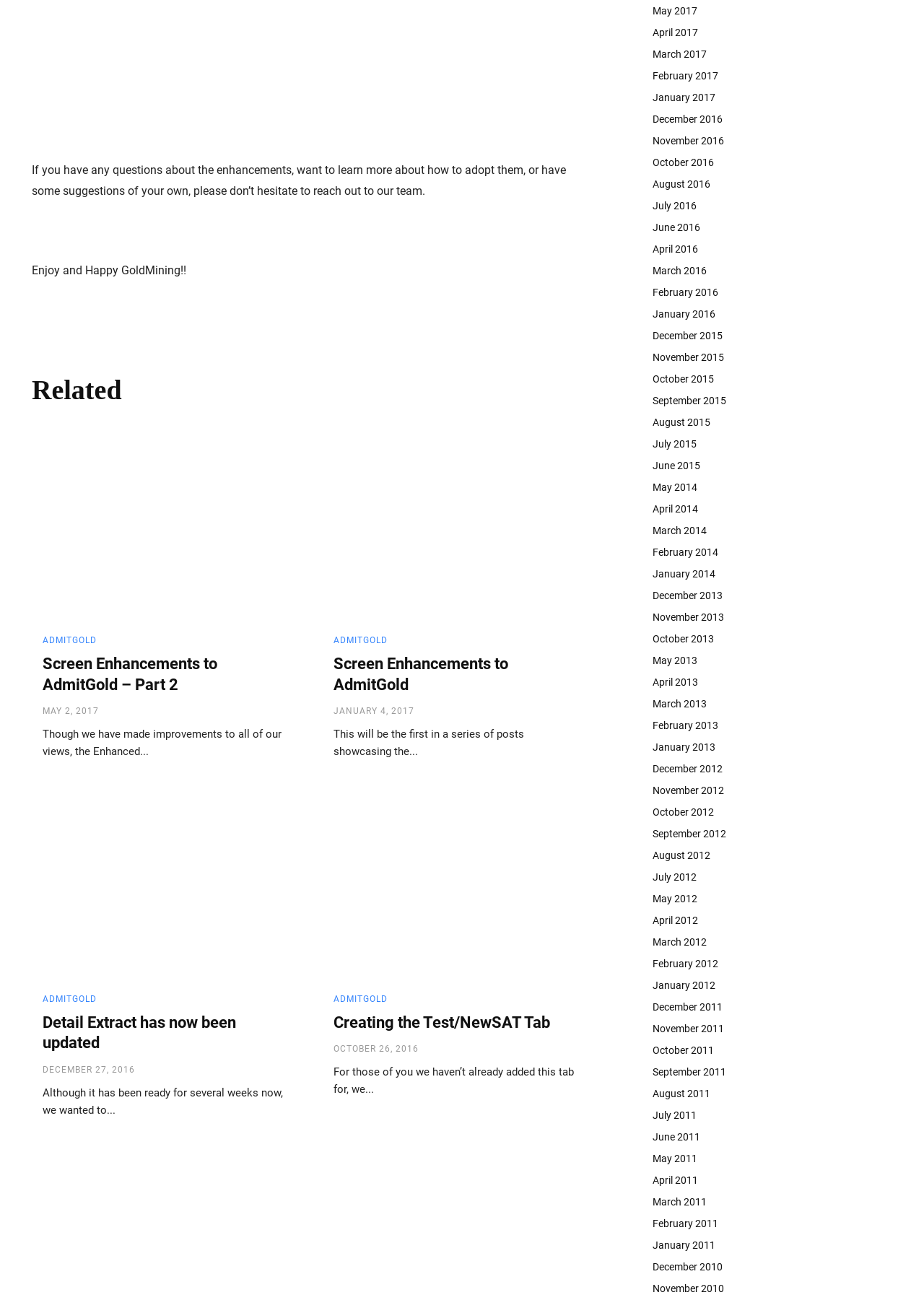Provide the bounding box coordinates of the area you need to click to execute the following instruction: "Click on 'Creating the Test/NewSAT Tab'".

[0.349, 0.608, 0.634, 0.75]